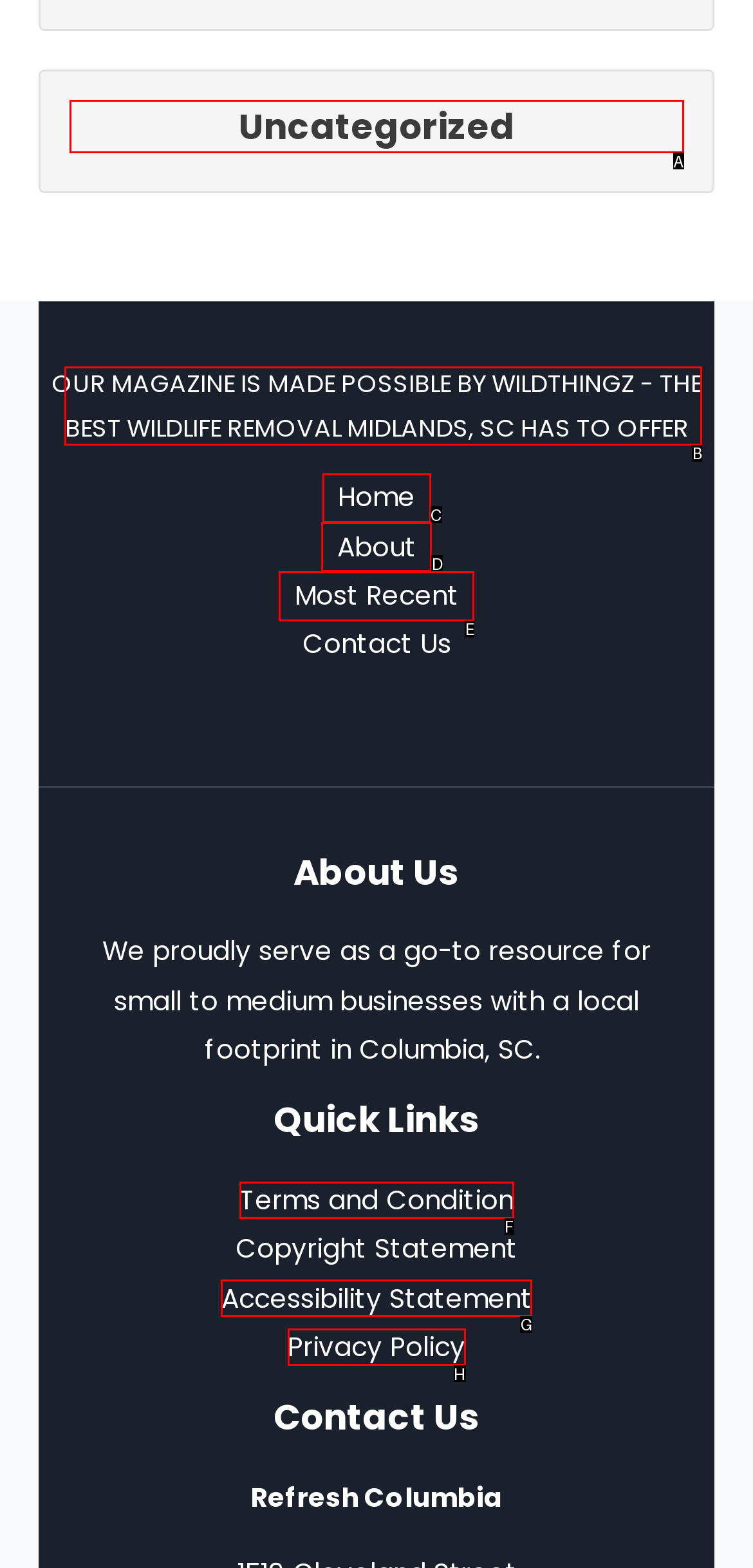Based on the description: Most Recent, identify the matching lettered UI element.
Answer by indicating the letter from the choices.

E